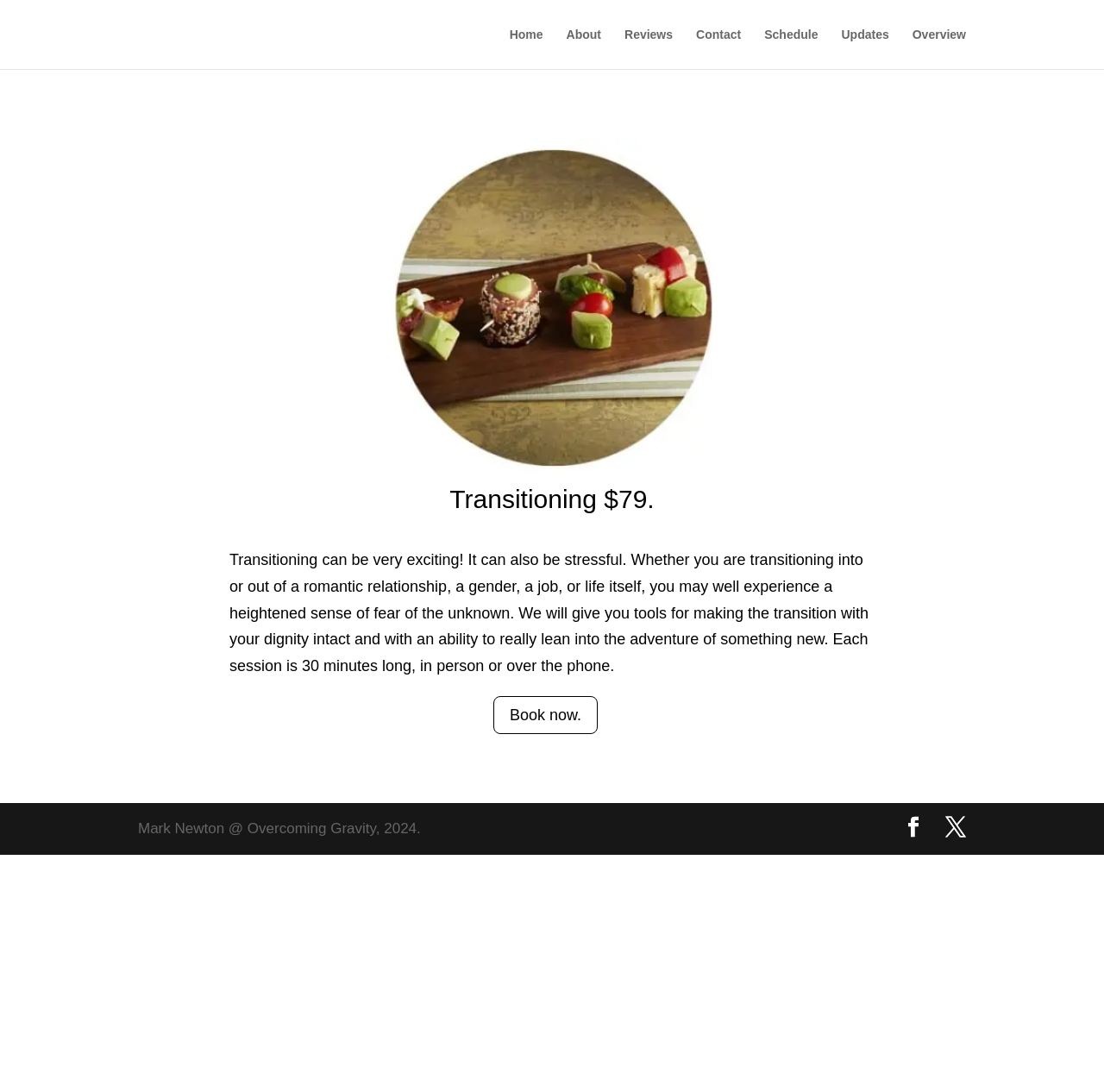Bounding box coordinates are specified in the format (top-left x, top-left y, bottom-right x, bottom-right y). All values are floating point numbers bounded between 0 and 1. Please provide the bounding box coordinate of the region this sentence describes: Home

[0.461, 0.026, 0.492, 0.063]